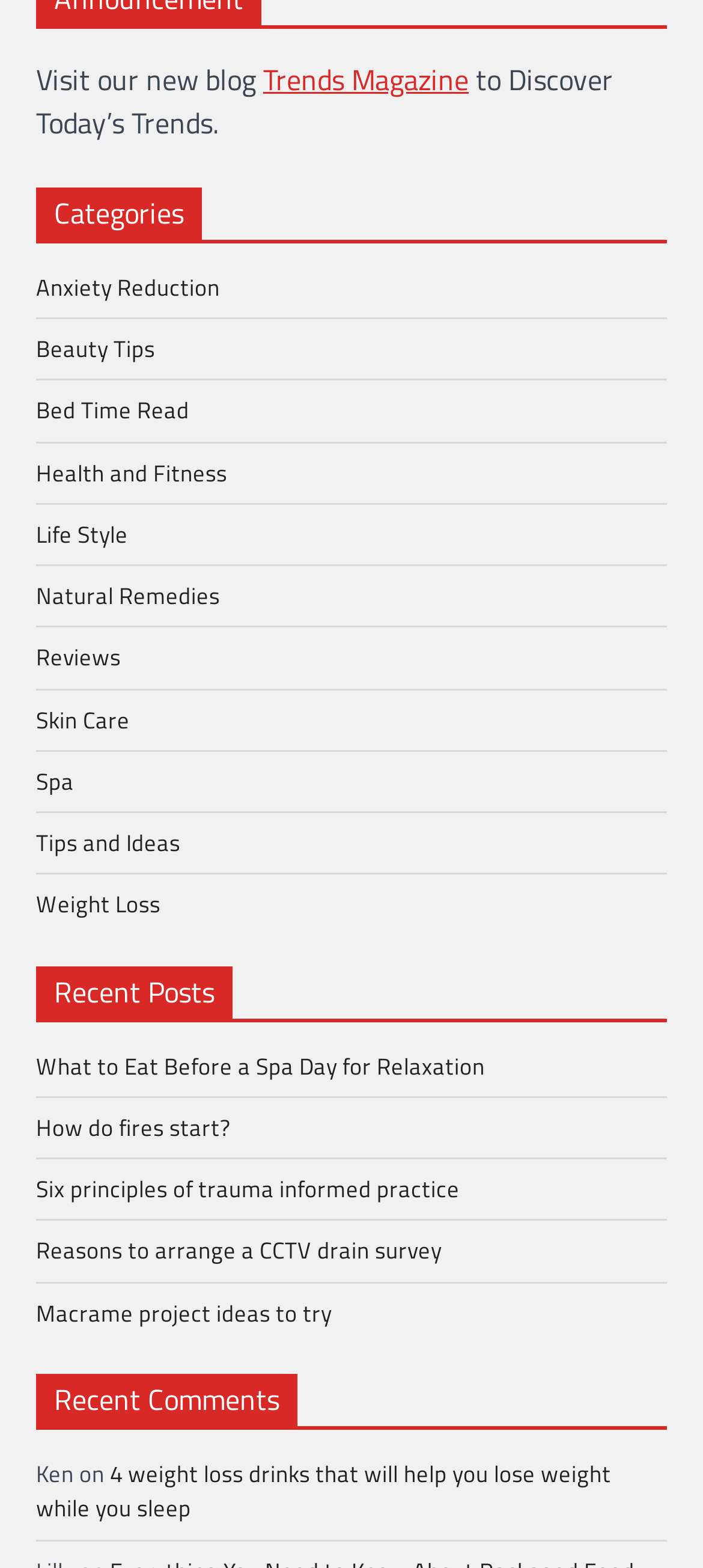Please indicate the bounding box coordinates for the clickable area to complete the following task: "Explore the blog post on 4 weight loss drinks that will help you lose weight while you sleep". The coordinates should be specified as four float numbers between 0 and 1, i.e., [left, top, right, bottom].

[0.051, 0.928, 0.869, 0.973]